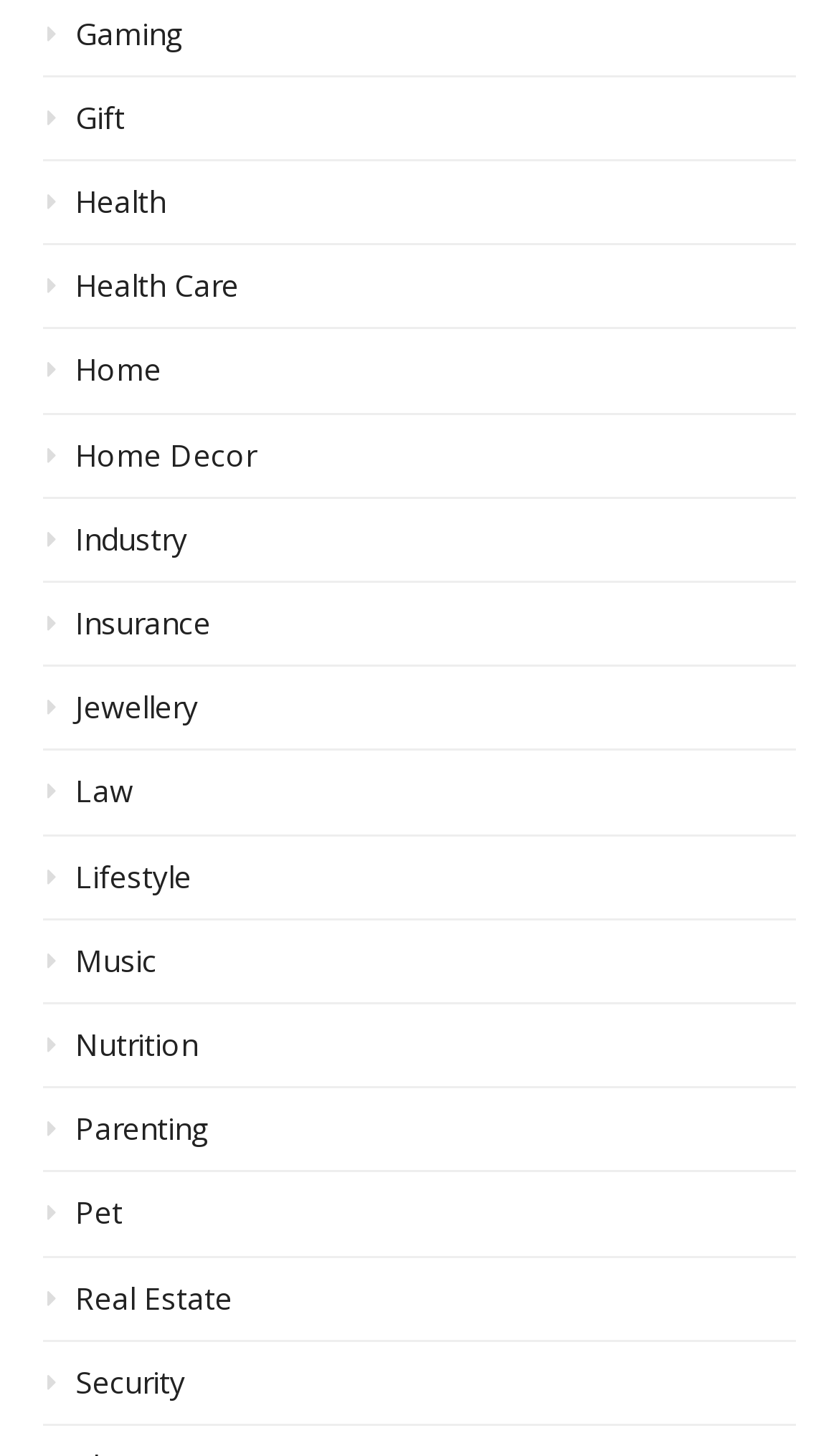Determine the bounding box coordinates for the clickable element to execute this instruction: "Go to TAXES page". Provide the coordinates as four float numbers between 0 and 1, i.e., [left, top, right, bottom].

None